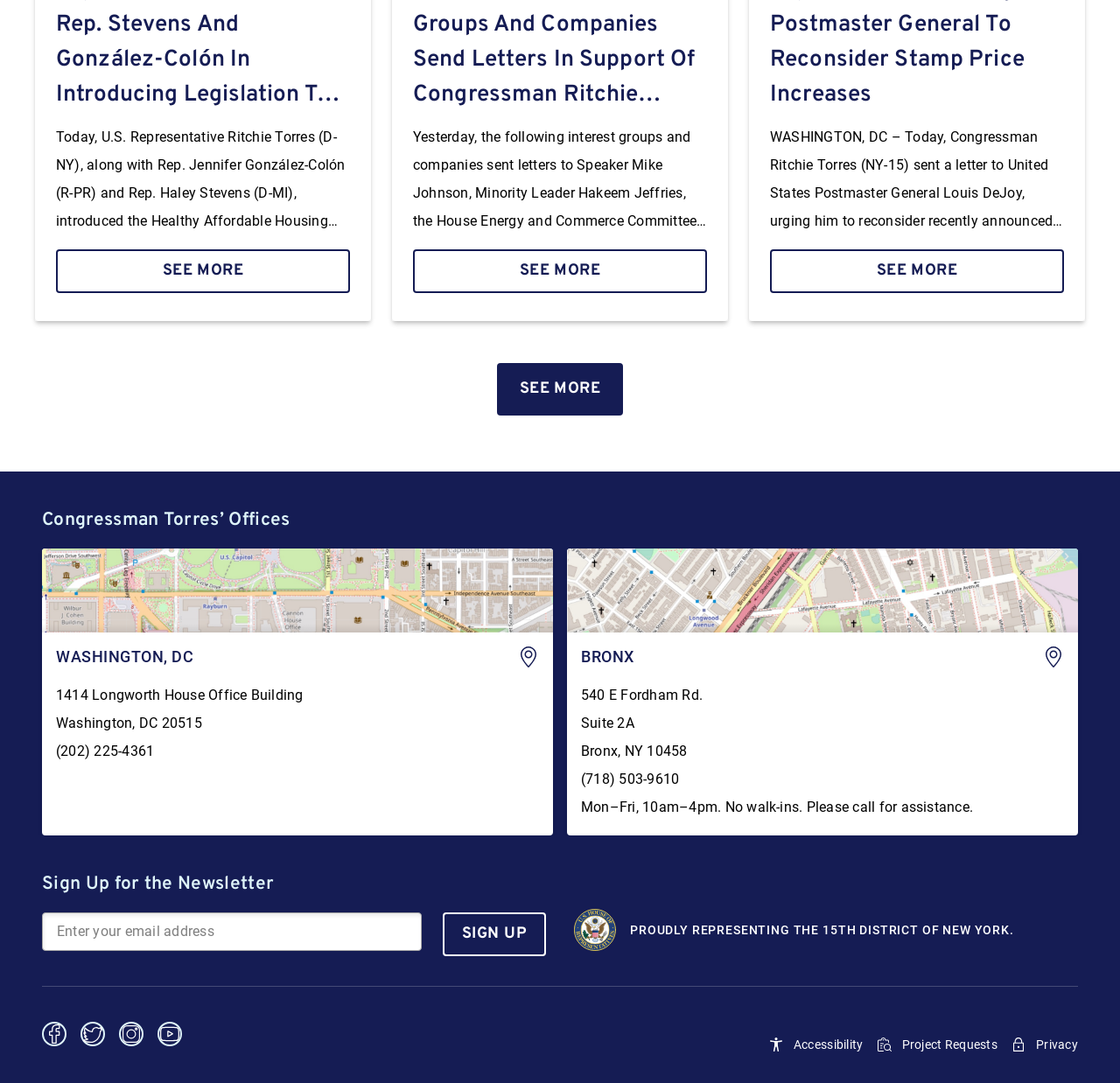Pinpoint the bounding box coordinates of the area that should be clicked to complete the following instruction: "Click to see more about the Healthy Affordable Housing Act". The coordinates must be given as four float numbers between 0 and 1, i.e., [left, top, right, bottom].

[0.05, 0.23, 0.312, 0.271]